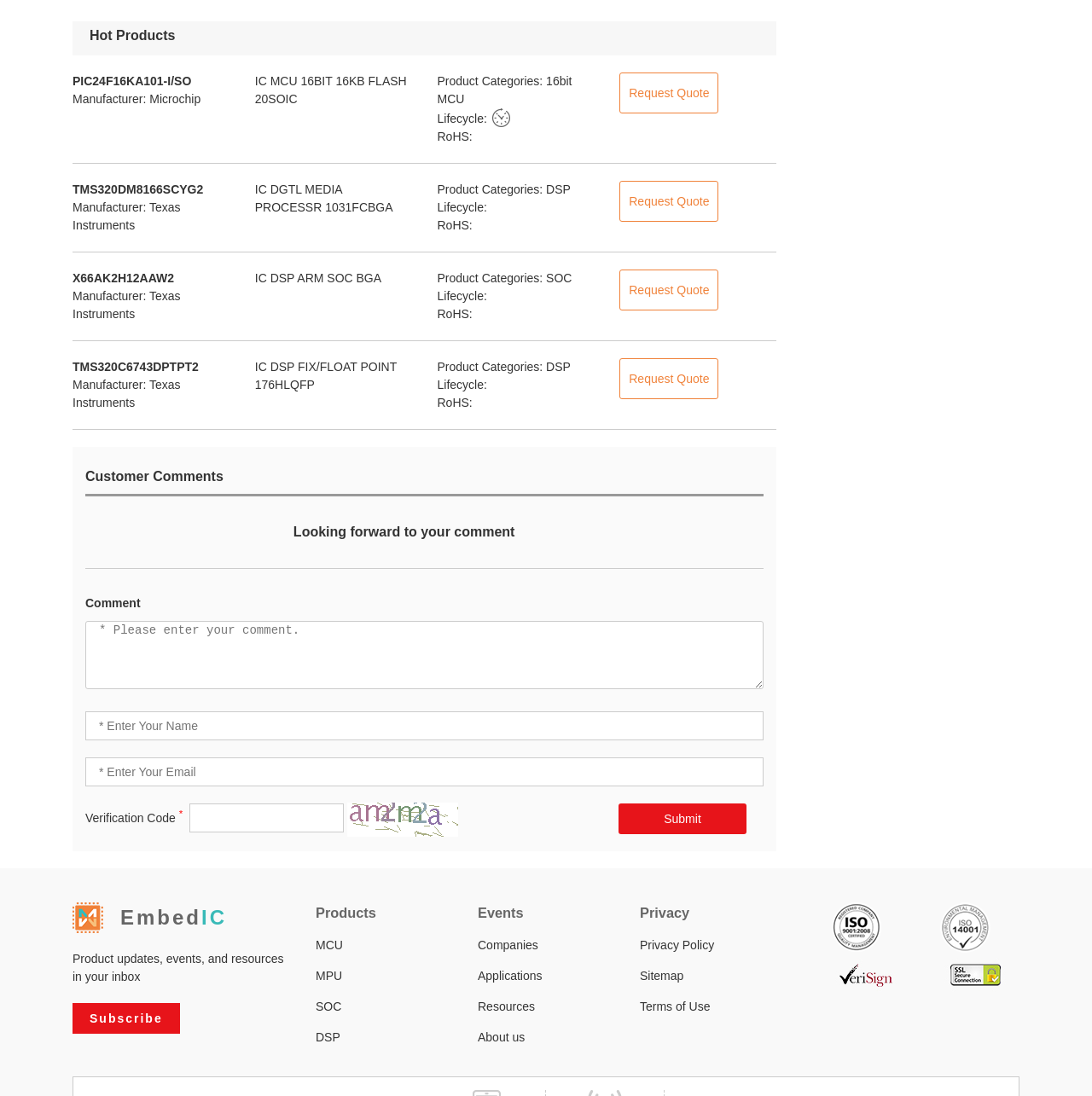Please give a succinct answer to the question in one word or phrase:
What is the purpose of the 'Verification Code' section?

To verify user input